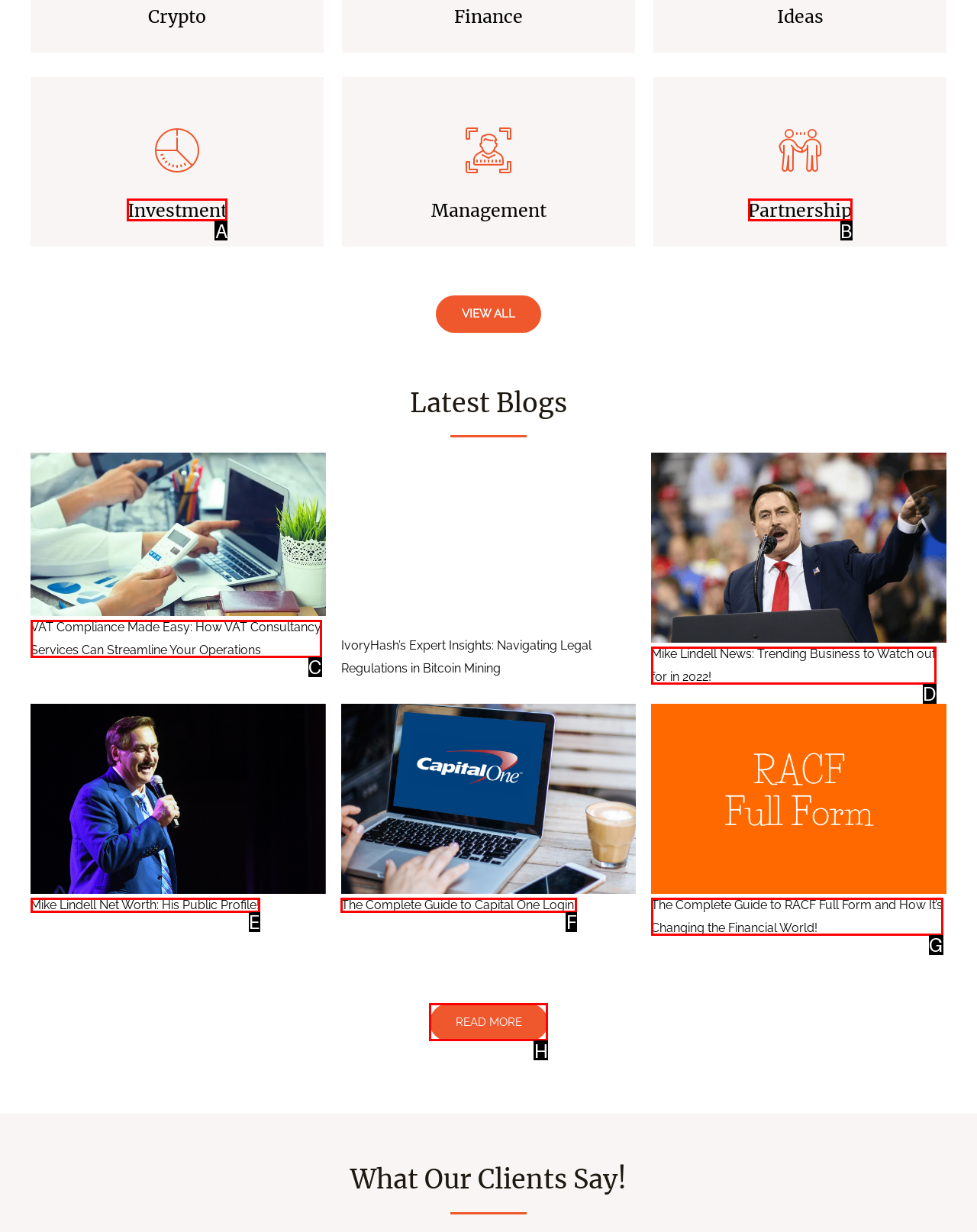Select the HTML element that matches the description: Read more. Provide the letter of the chosen option as your answer.

H